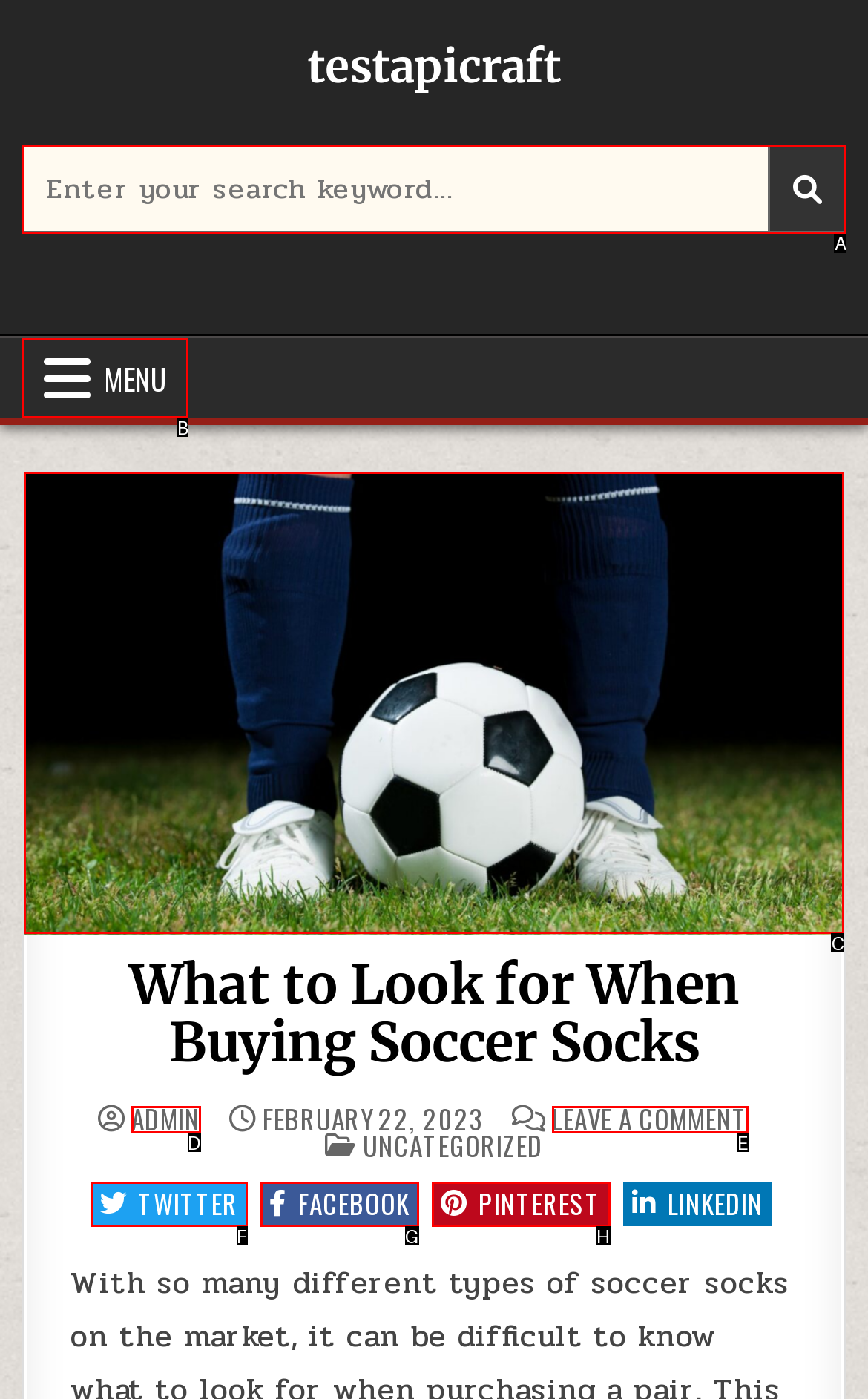Tell me which one HTML element you should click to complete the following task: Click on the menu button
Answer with the option's letter from the given choices directly.

B